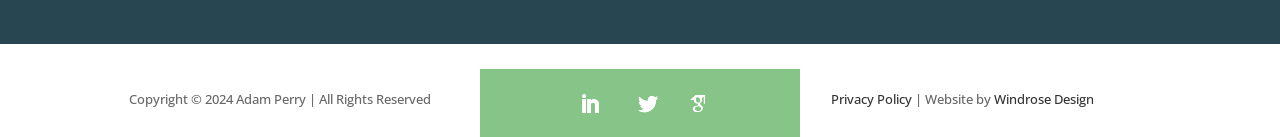Please analyze the image and give a detailed answer to the question:
What is the purpose of the 'Privacy Policy' link?

The 'Privacy Policy' link is likely to take the user to a page that explains how the website handles user data and privacy, allowing users to make informed decisions about their online activities.